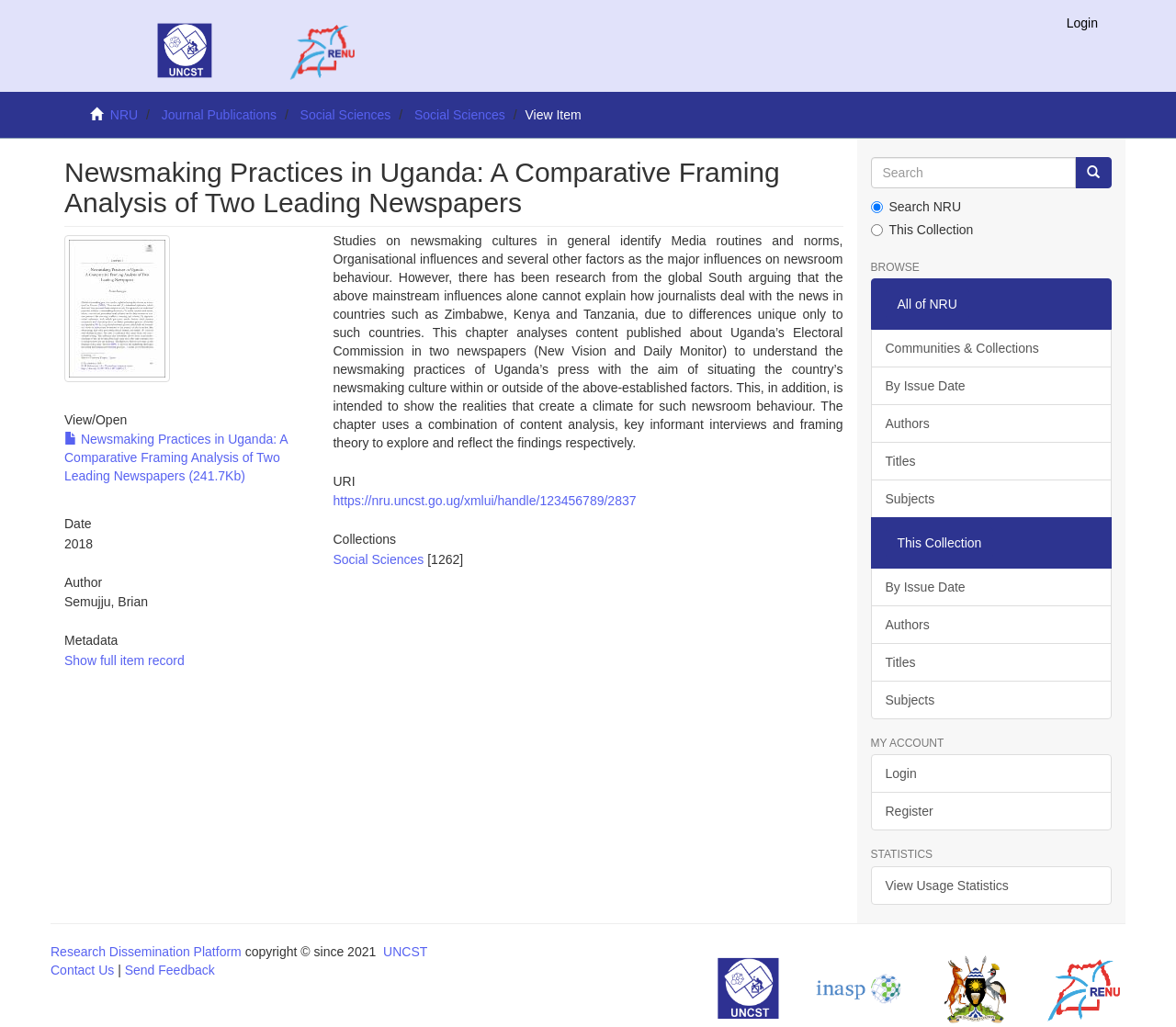Answer the question using only a single word or phrase: 
What is the date of the article?

2018